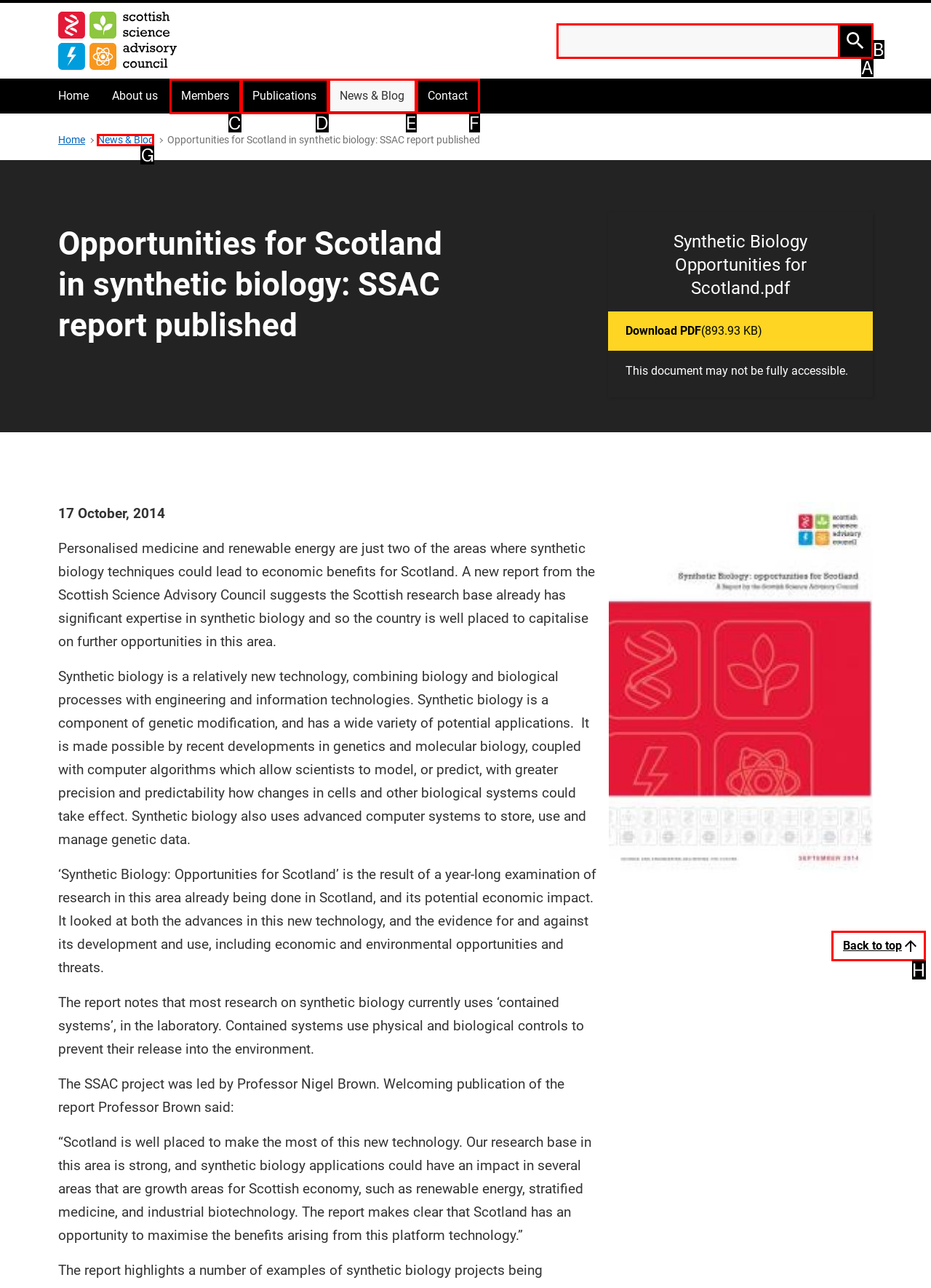Identify the HTML element to click to fulfill this task: Go back to top
Answer with the letter from the given choices.

H